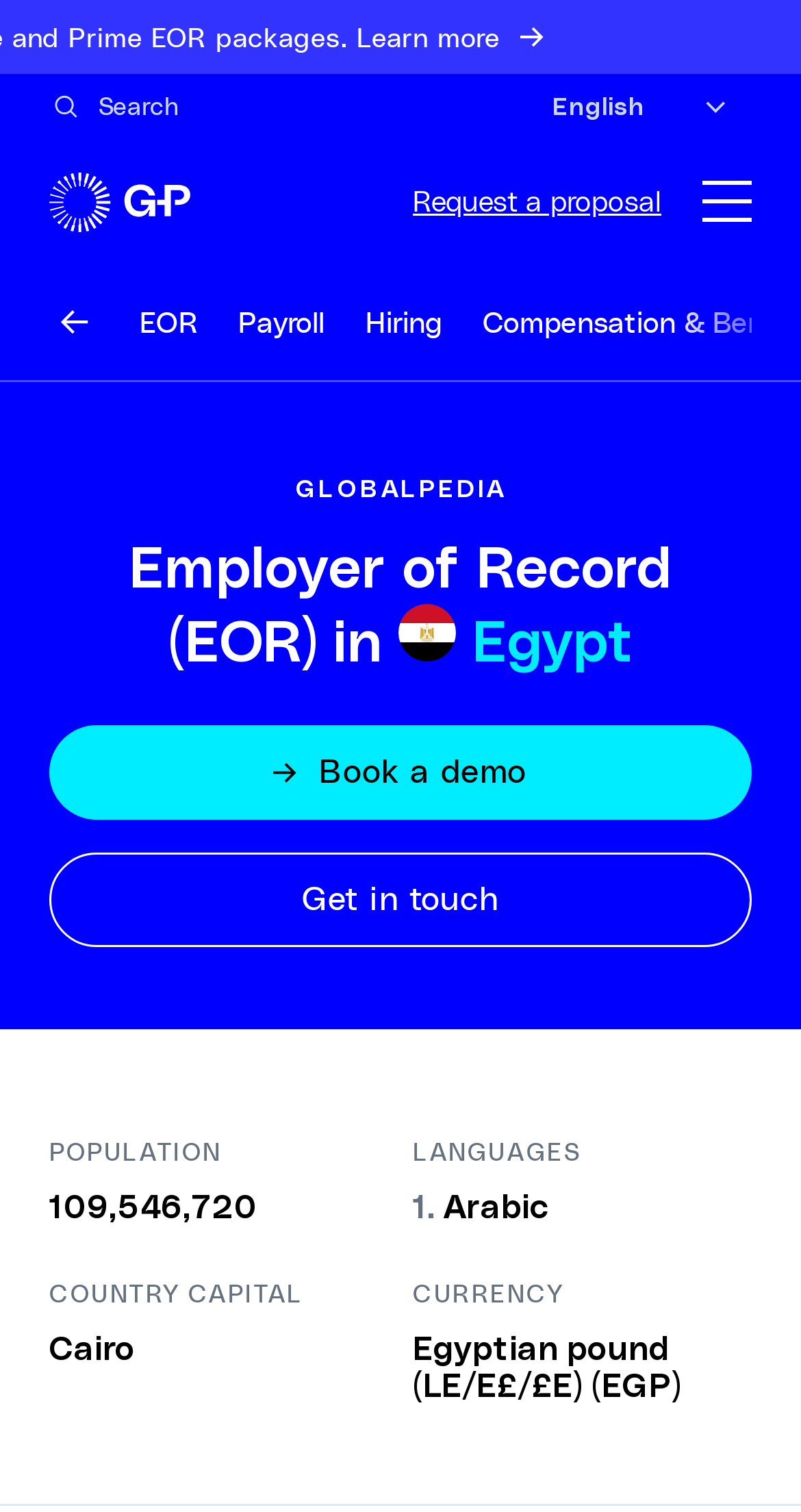Please give the bounding box coordinates of the area that should be clicked to fulfill the following instruction: "View Nootropics reviews". The coordinates should be in the format of four float numbers from 0 to 1, i.e., [left, top, right, bottom].

None